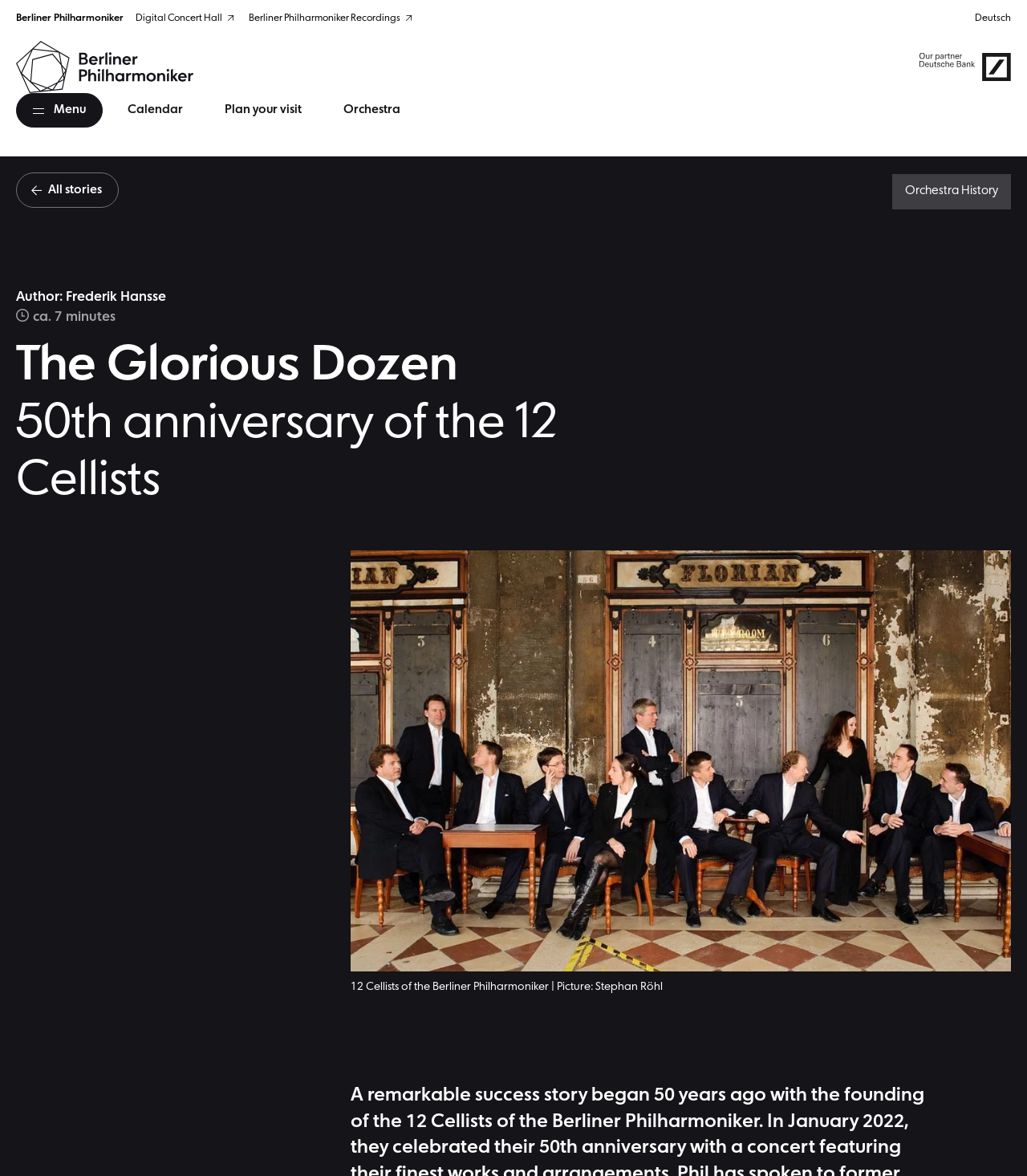Given the element description "Our partner Deutsche Bank", identify the bounding box of the corresponding UI element.

[0.895, 0.045, 0.984, 0.069]